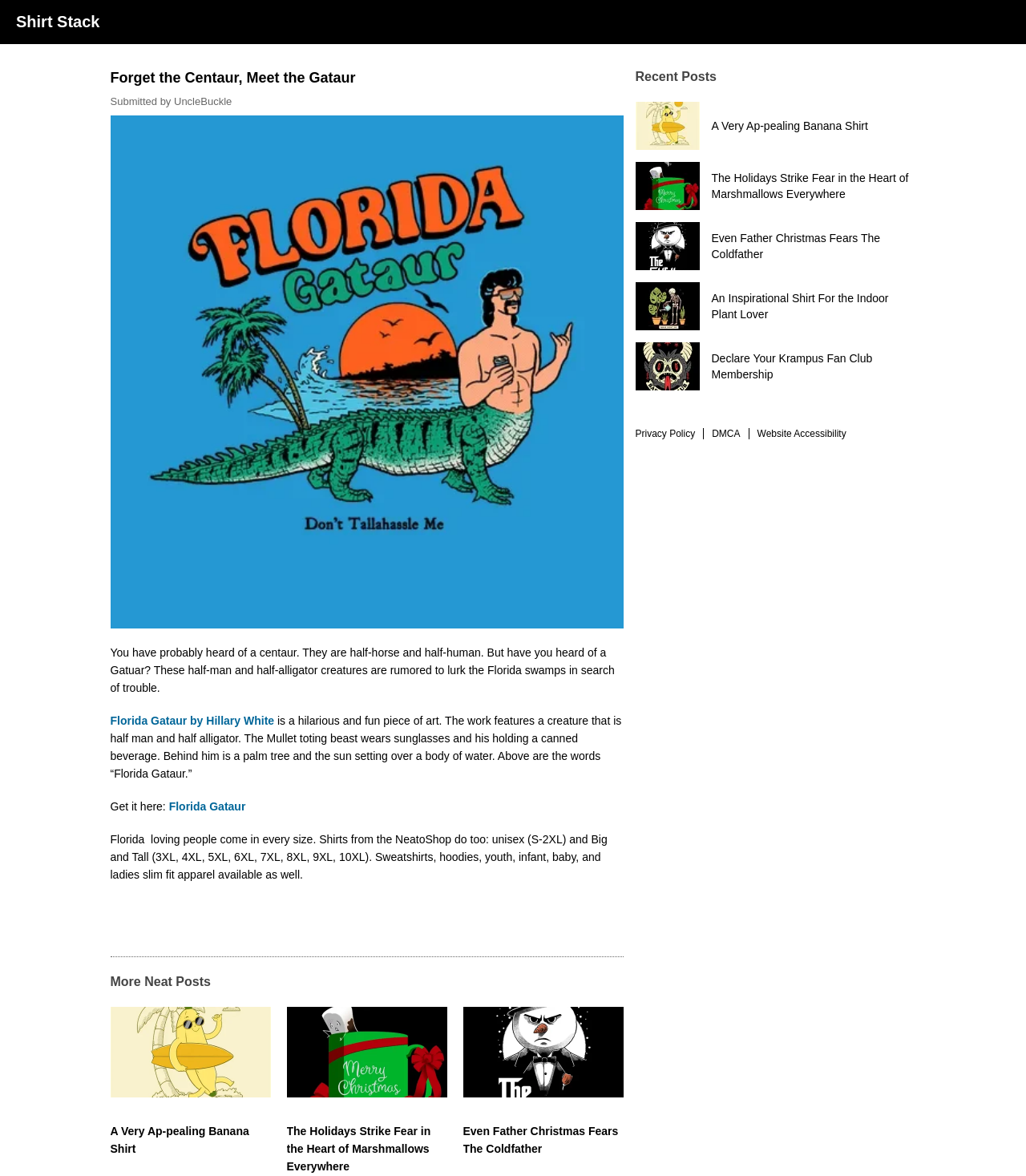Please identify the bounding box coordinates of the element I should click to complete this instruction: 'Get the 'Florida Gataur' shirt'. The coordinates should be given as four float numbers between 0 and 1, like this: [left, top, right, bottom].

[0.165, 0.68, 0.239, 0.692]